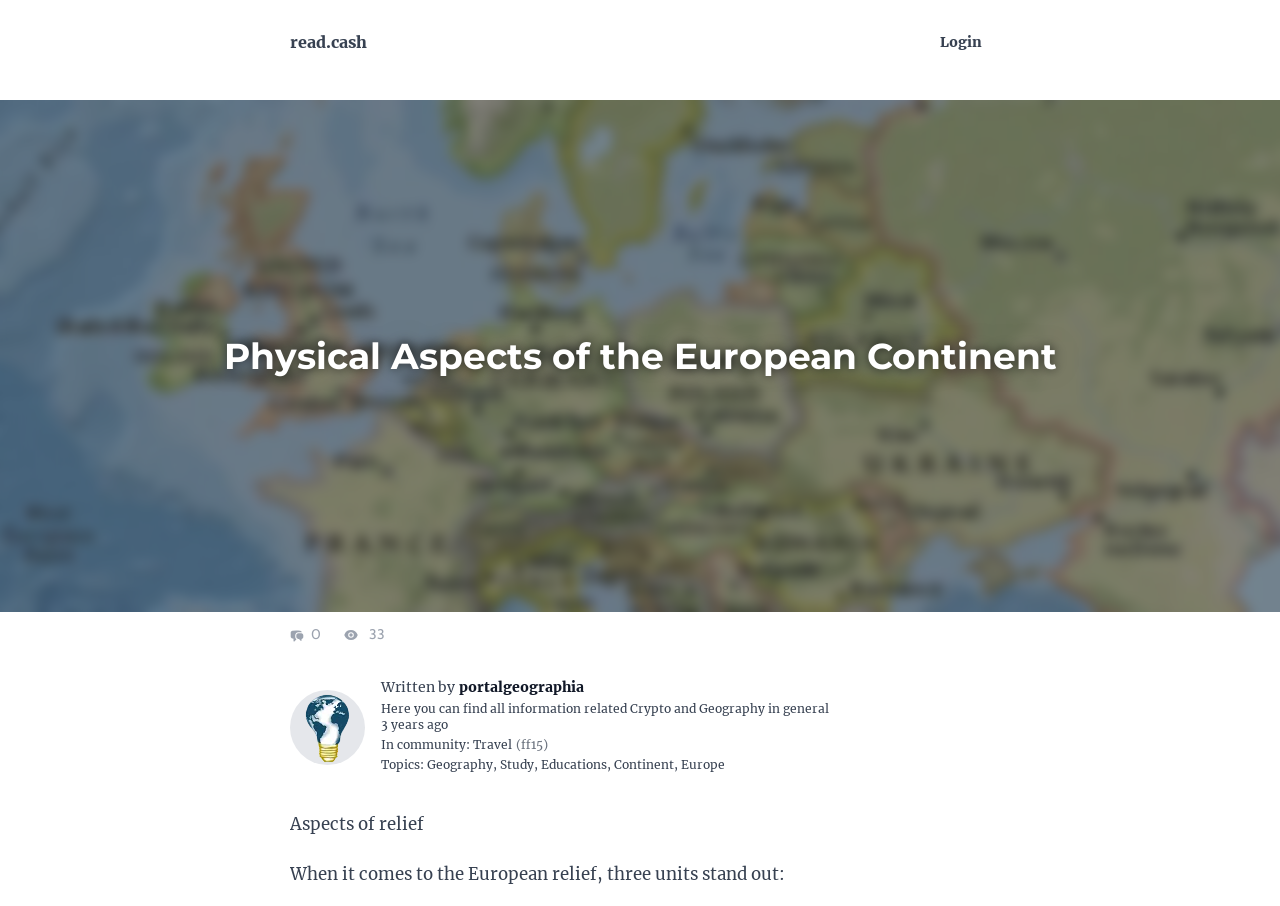What is the topic of the article?
Could you please answer the question thoroughly and with as much detail as possible?

I determined the topic of the article by looking at the link elements with the text 'Geography', 'Study', 'Educations', 'Continent', and 'Europe' which have bounding box coordinates of [0.334, 0.836, 0.385, 0.852], [0.391, 0.836, 0.417, 0.852], [0.423, 0.836, 0.474, 0.852], [0.48, 0.836, 0.527, 0.852], and [0.532, 0.836, 0.566, 0.852] respectively, and are preceded by the text 'Topics:'.